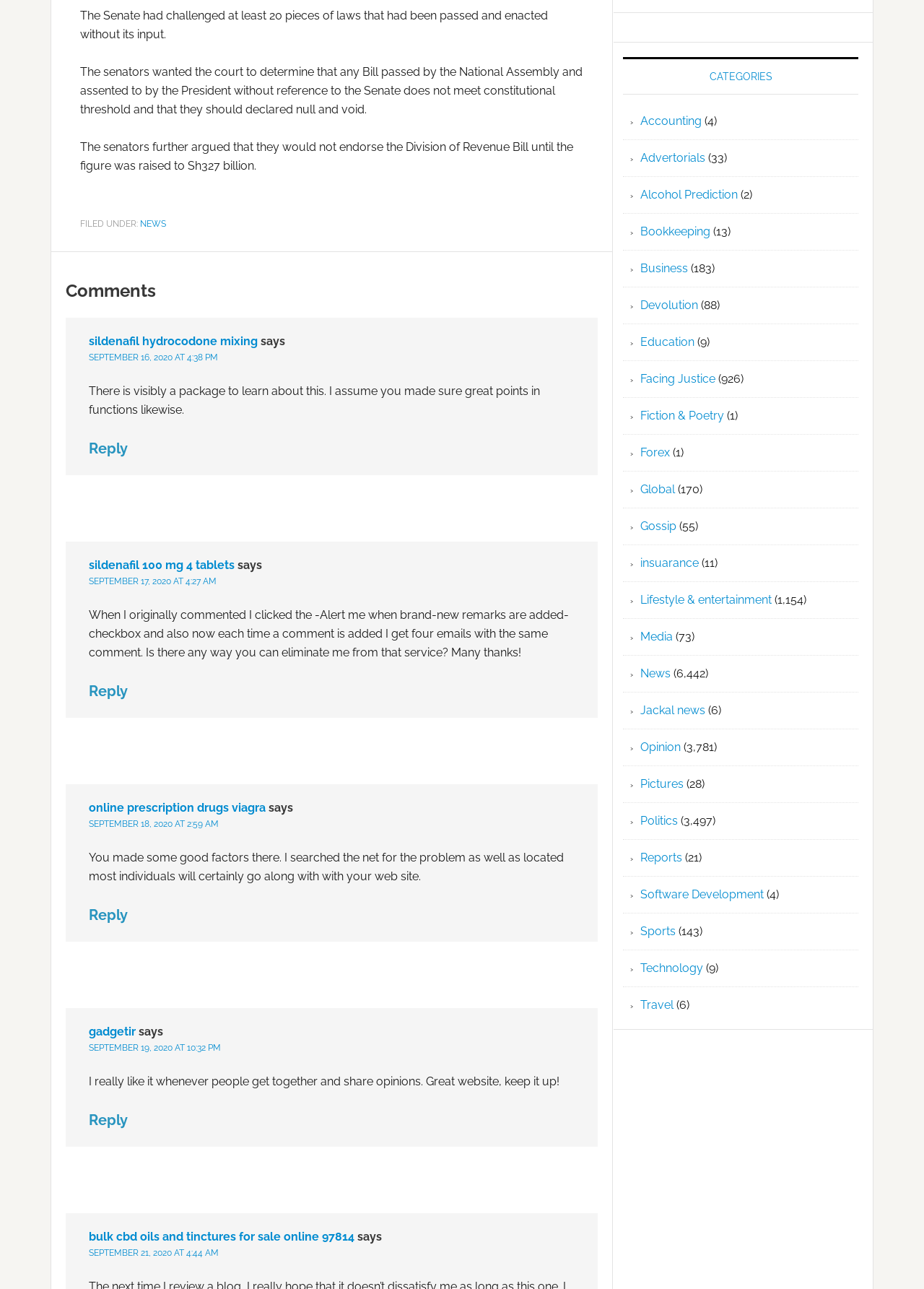Locate the UI element described by Reply in the provided webpage screenshot. Return the bounding box coordinates in the format (top-left x, top-left y, bottom-right x, bottom-right y), ensuring all values are between 0 and 1.

[0.096, 0.341, 0.138, 0.355]